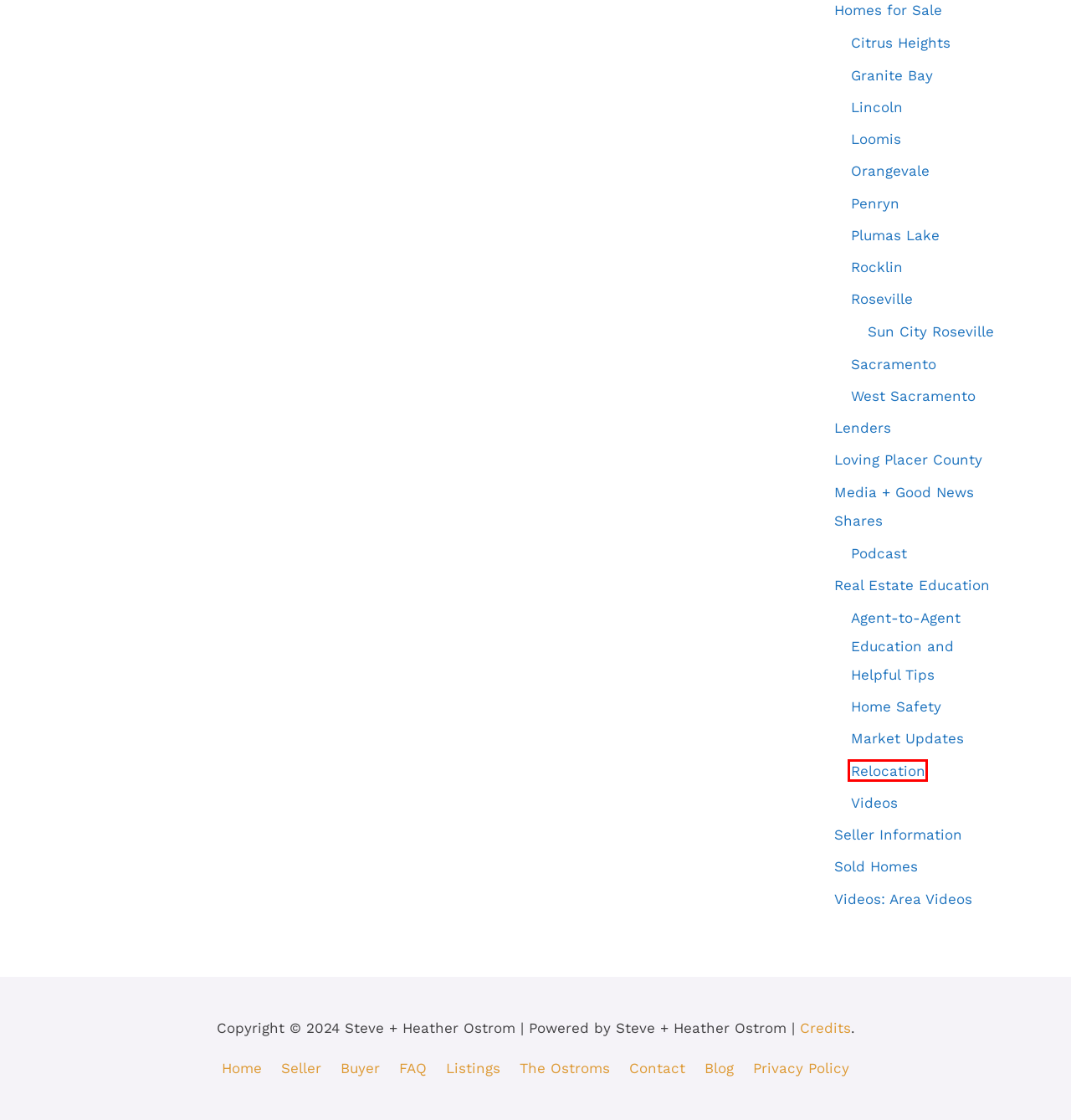Review the webpage screenshot provided, noting the red bounding box around a UI element. Choose the description that best matches the new webpage after clicking the element within the bounding box. The following are the options:
A. Sold Homes – Steve + Heather Ostrom
B. Videos – Steve + Heather Ostrom
C. Granite Bay – Steve + Heather Ostrom
D. Relocation – Steve + Heather Ostrom
E. Sun City Roseville – Steve + Heather Ostrom
F. Listings – Steve + Heather Ostrom
G. Rocklin – Steve + Heather Ostrom
H. Seller Information – Steve + Heather Ostrom

D